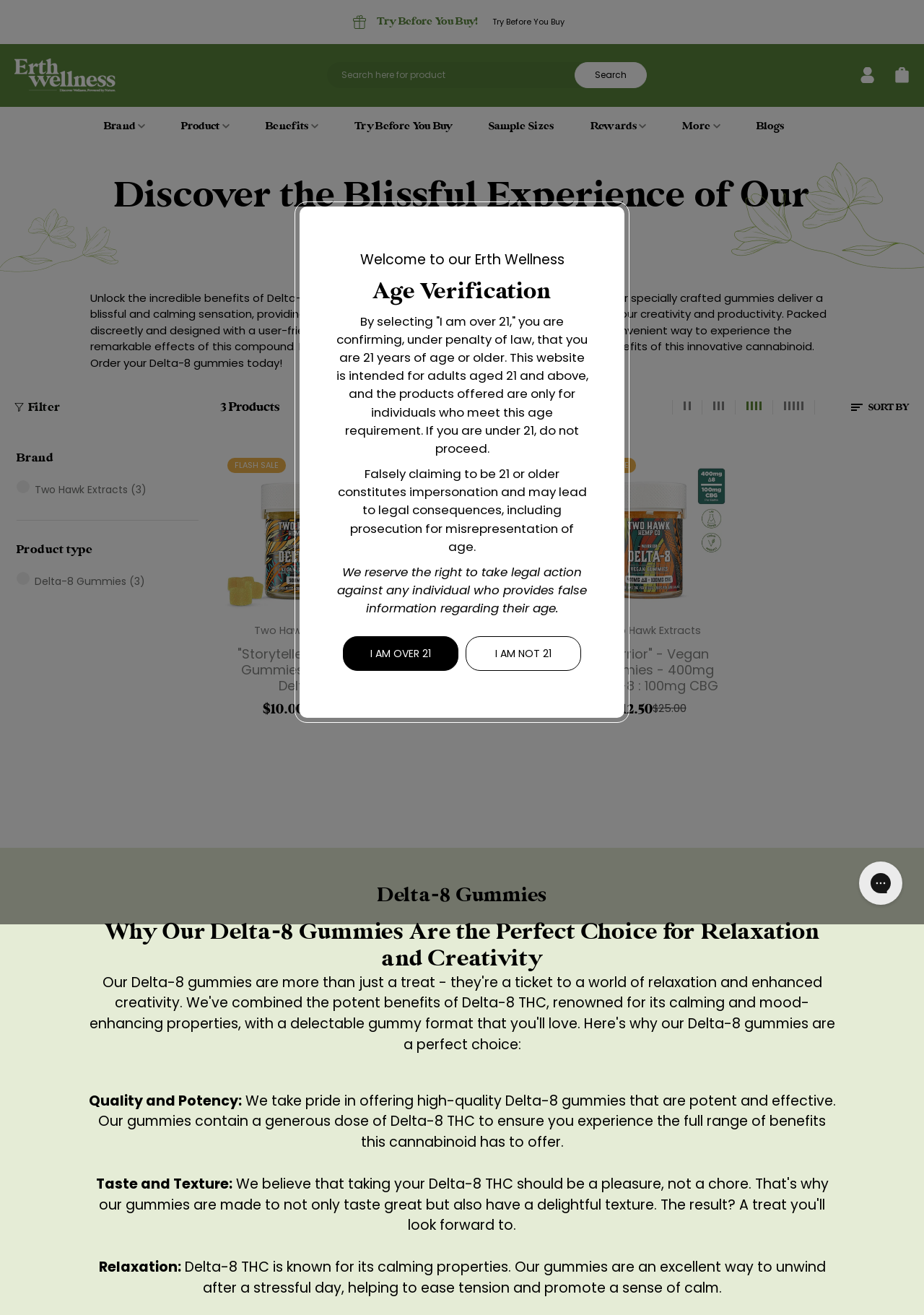Provide a brief response to the question below using one word or phrase:
What is the purpose of the Delta-8 gummies?

Relaxation and creativity